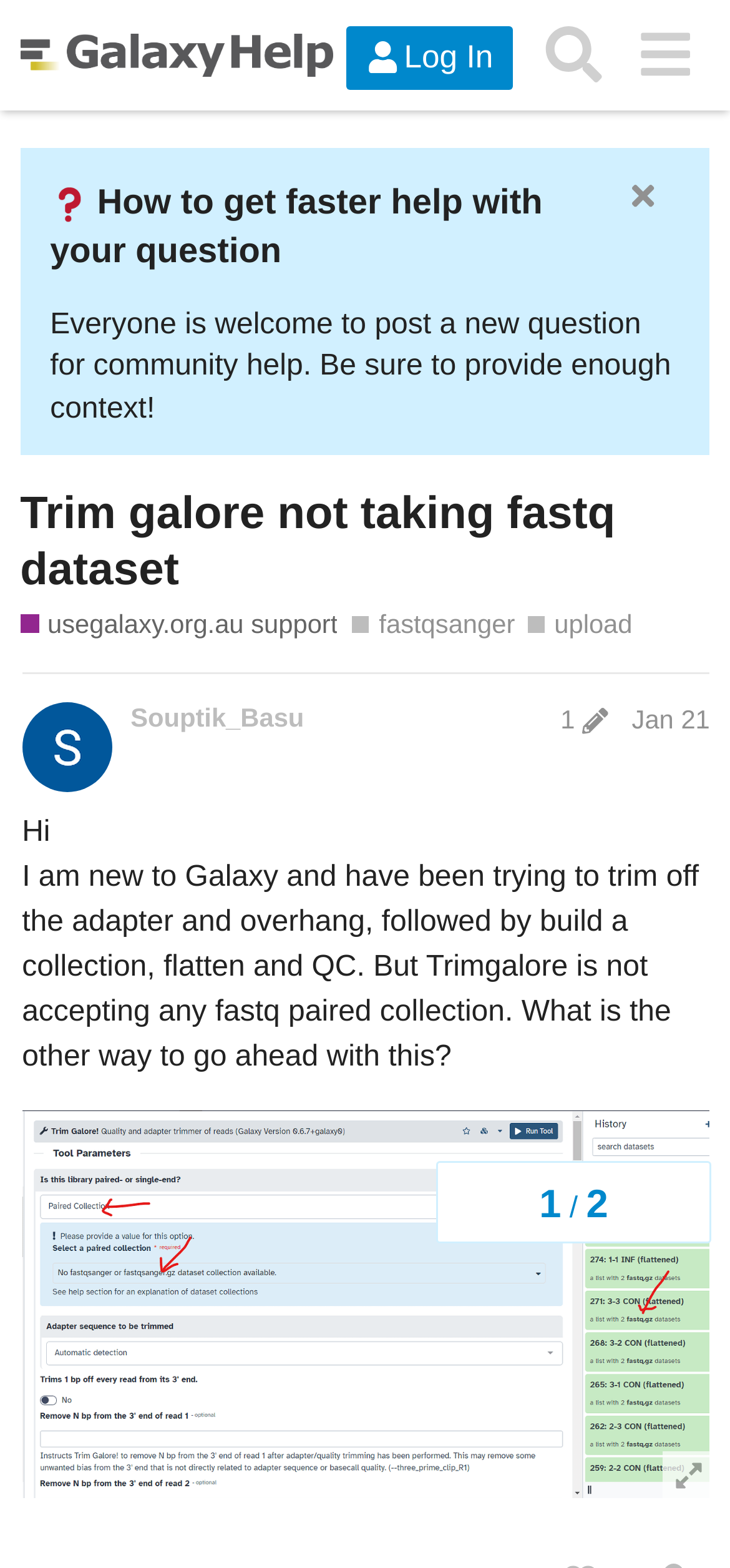What is the name of the community help platform? Observe the screenshot and provide a one-word or short phrase answer.

Galaxy Community Help